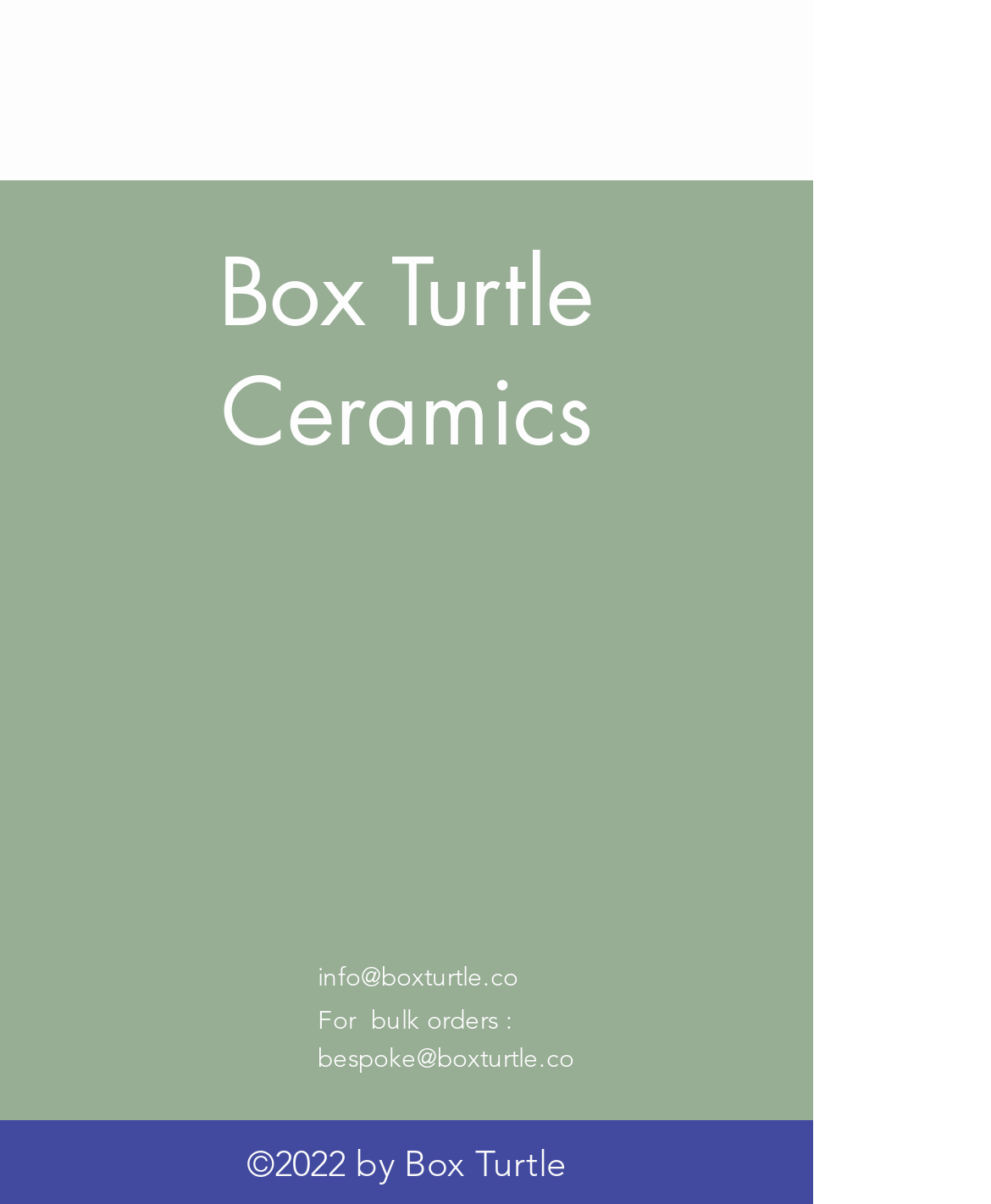Using floating point numbers between 0 and 1, provide the bounding box coordinates in the format (top-left x, top-left y, bottom-right x, bottom-right y). Locate the UI element described here: name="email" placeholder="type email id"

[0.197, 0.546, 0.618, 0.606]